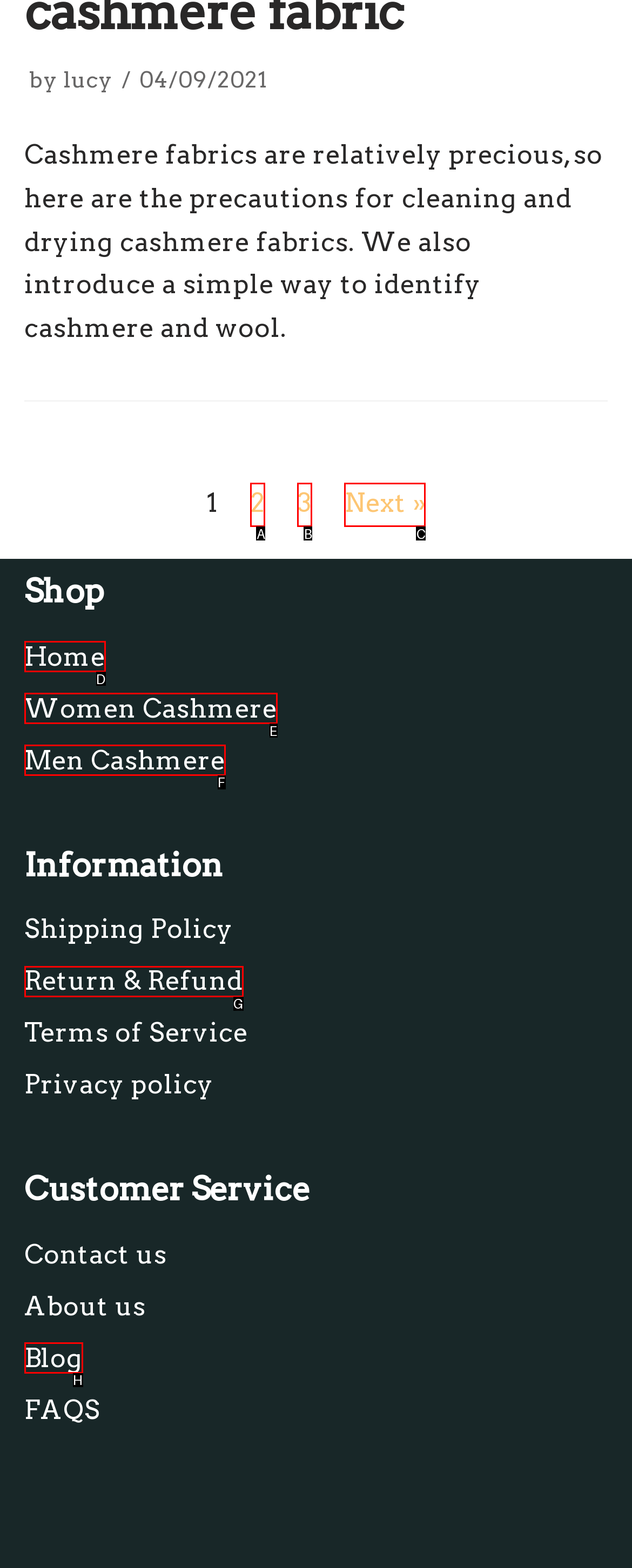Determine the option that best fits the description: Return & Refund
Reply with the letter of the correct option directly.

G